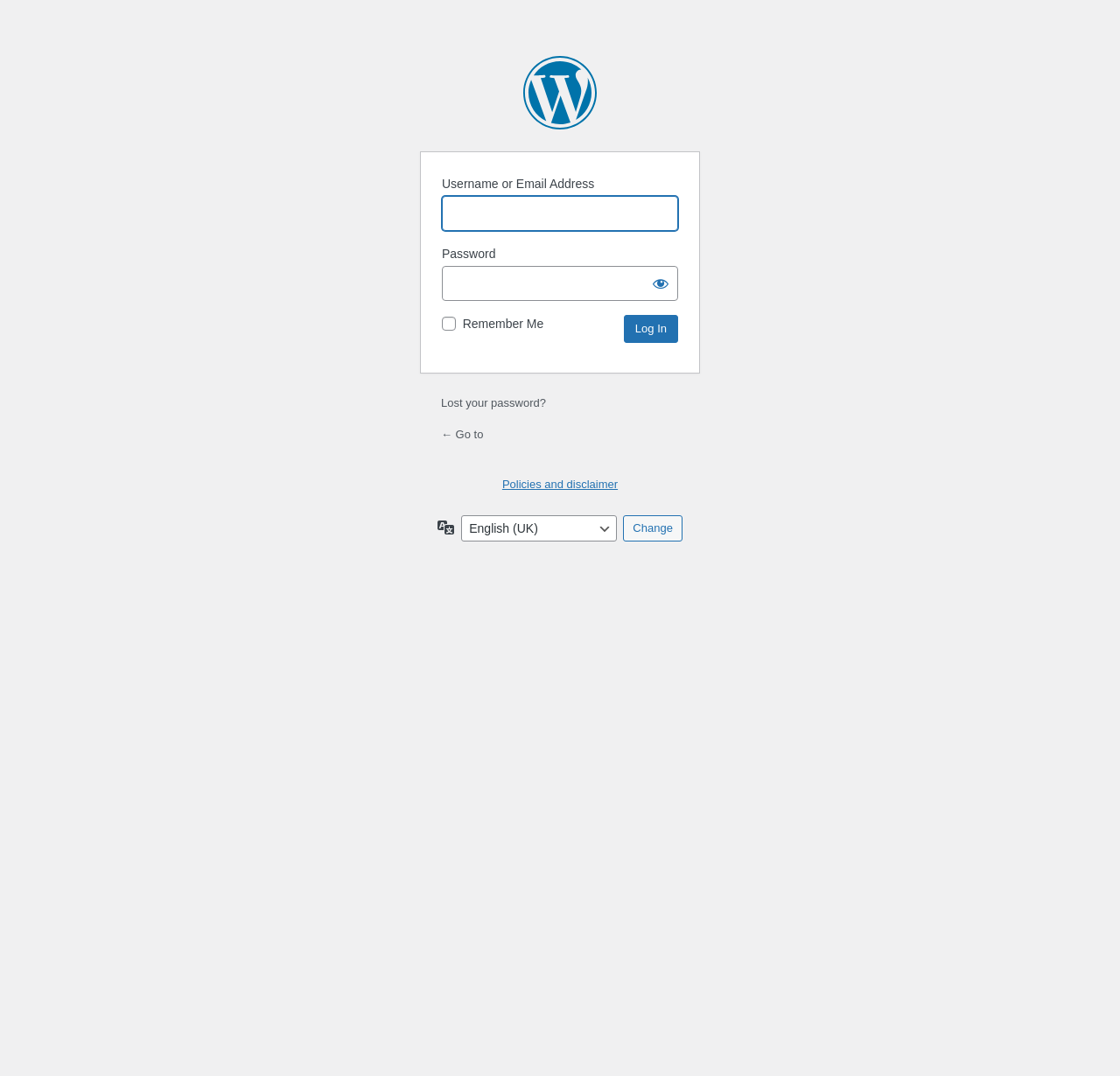Please reply with a single word or brief phrase to the question: 
How many links are there on the page?

4